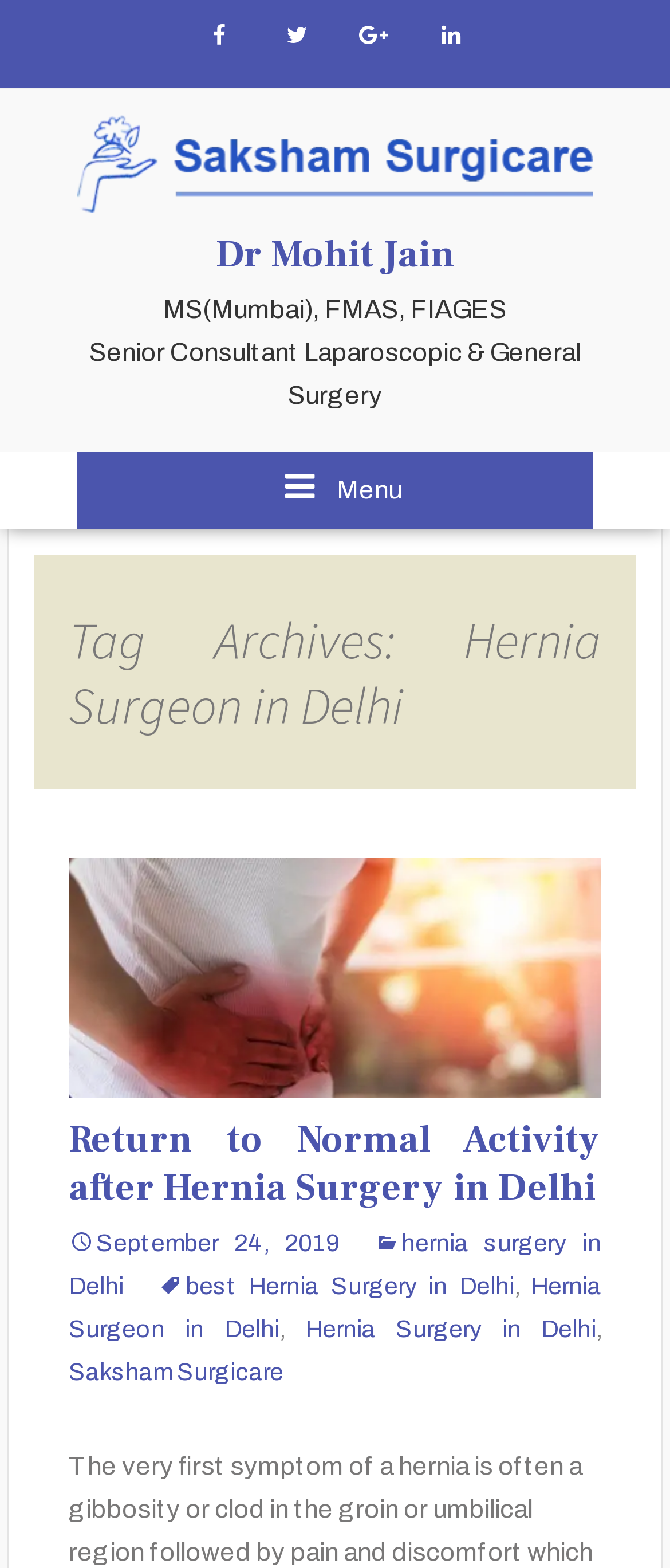Give a concise answer using one word or a phrase to the following question:
What is the name of the surgeon?

Dr Mohit Jain